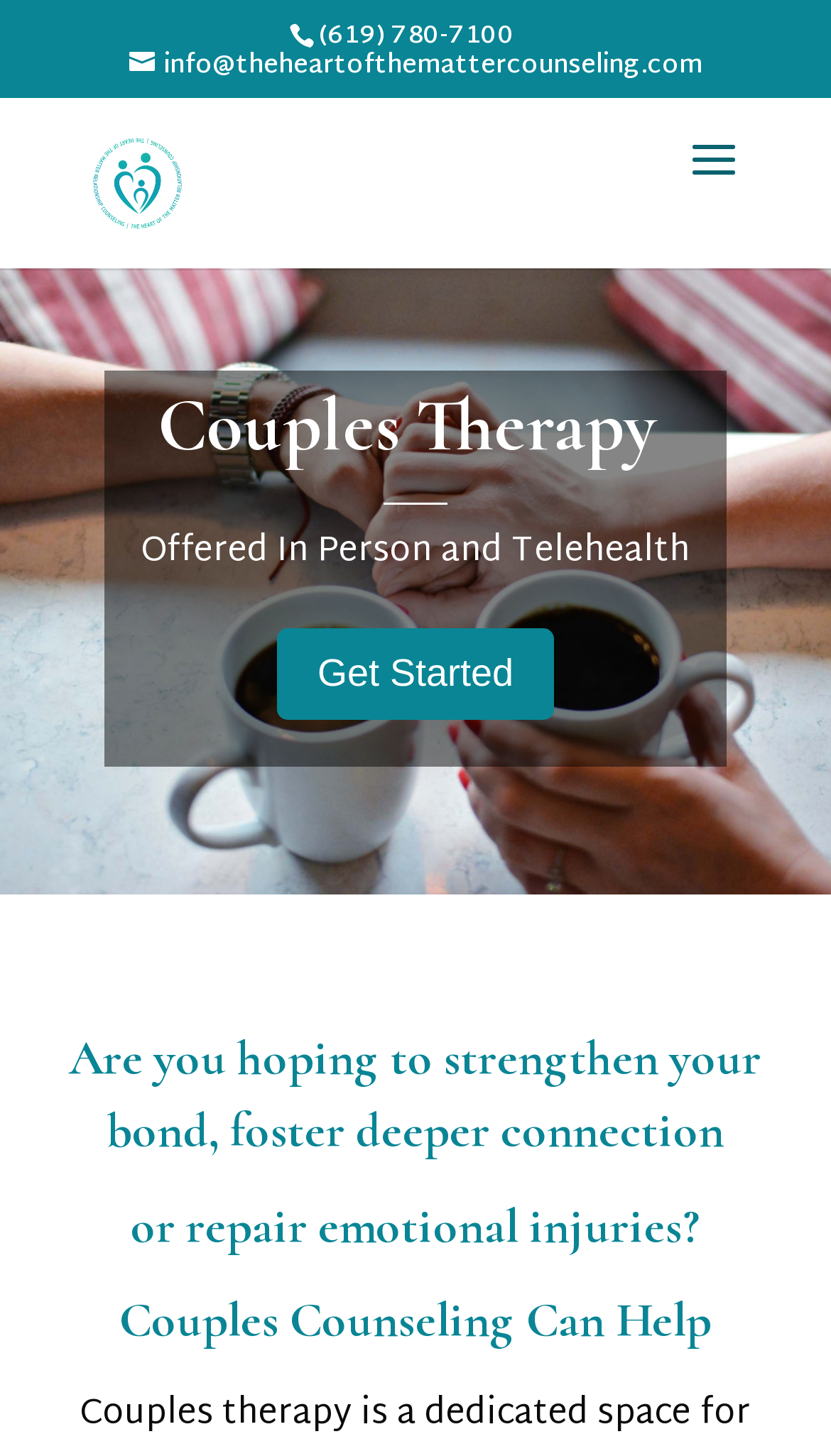What is the purpose of couples counseling?
Respond with a short answer, either a single word or a phrase, based on the image.

Strengthen bond, foster deeper connection, repair emotional injuries